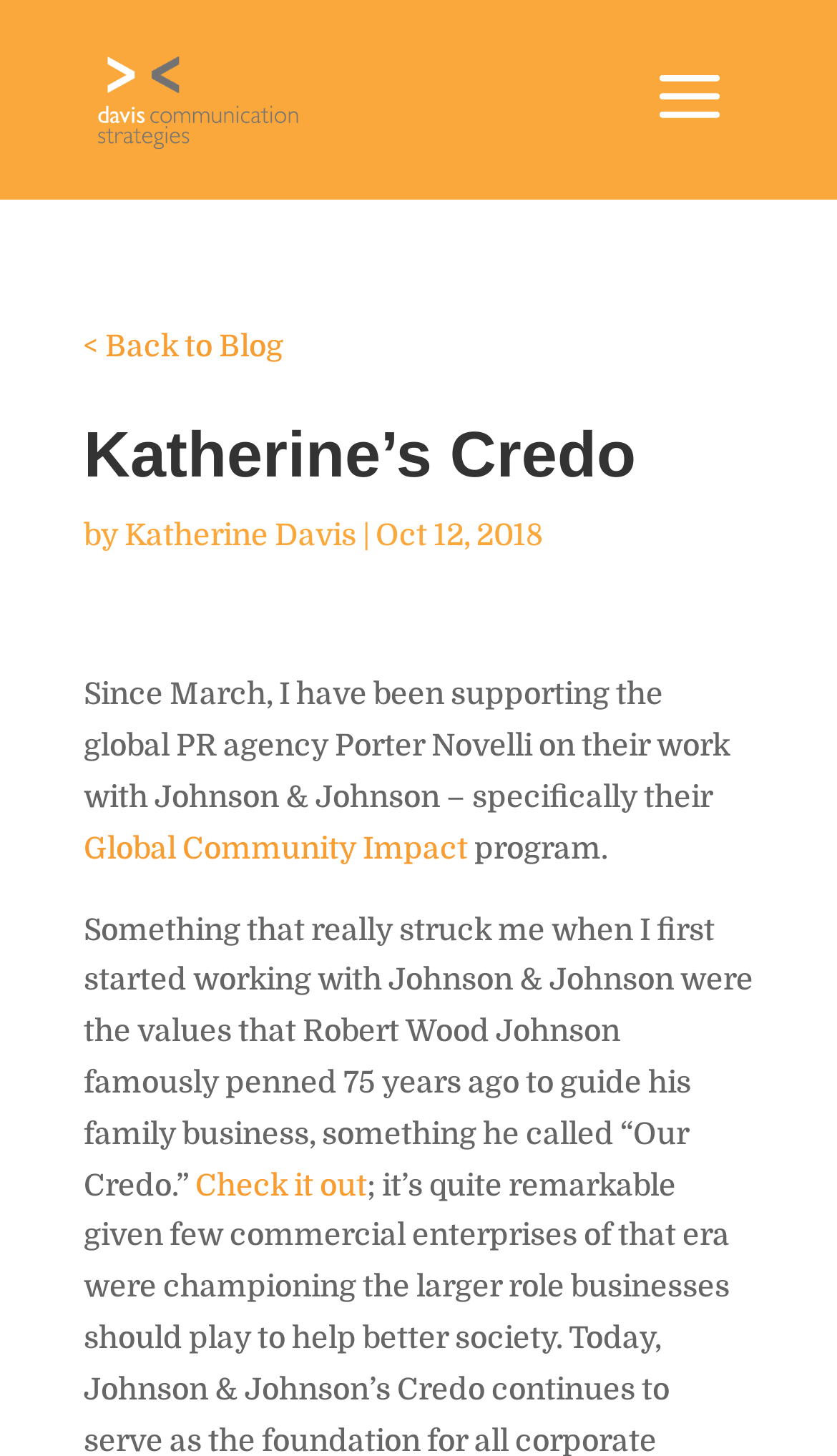Kindly respond to the following question with a single word or a brief phrase: 
What is the name of the author?

Katherine Davis